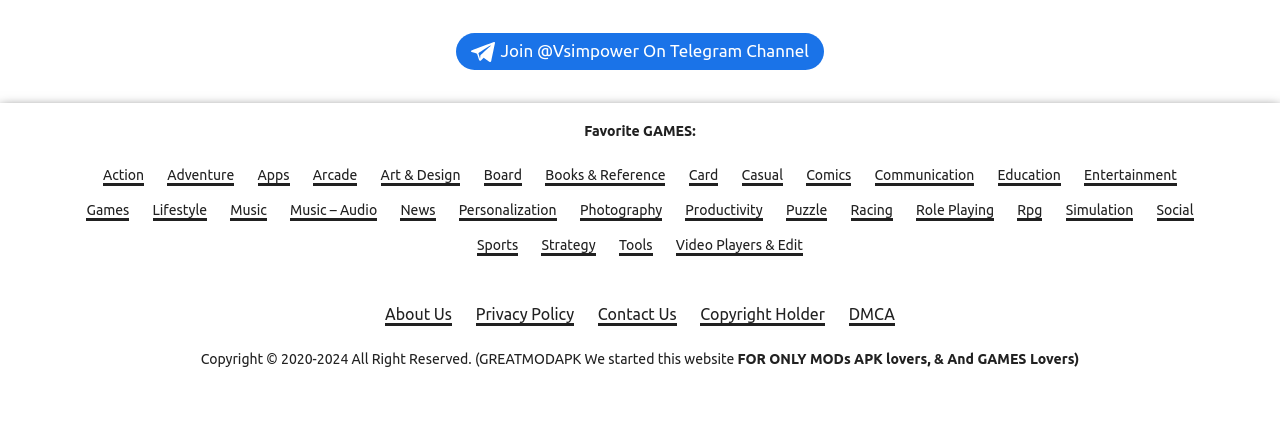Bounding box coordinates are specified in the format (top-left x, top-left y, bottom-right x, bottom-right y). All values are floating point numbers bounded between 0 and 1. Please provide the bounding box coordinate of the region this sentence describes: Photography

[0.453, 0.461, 0.517, 0.504]